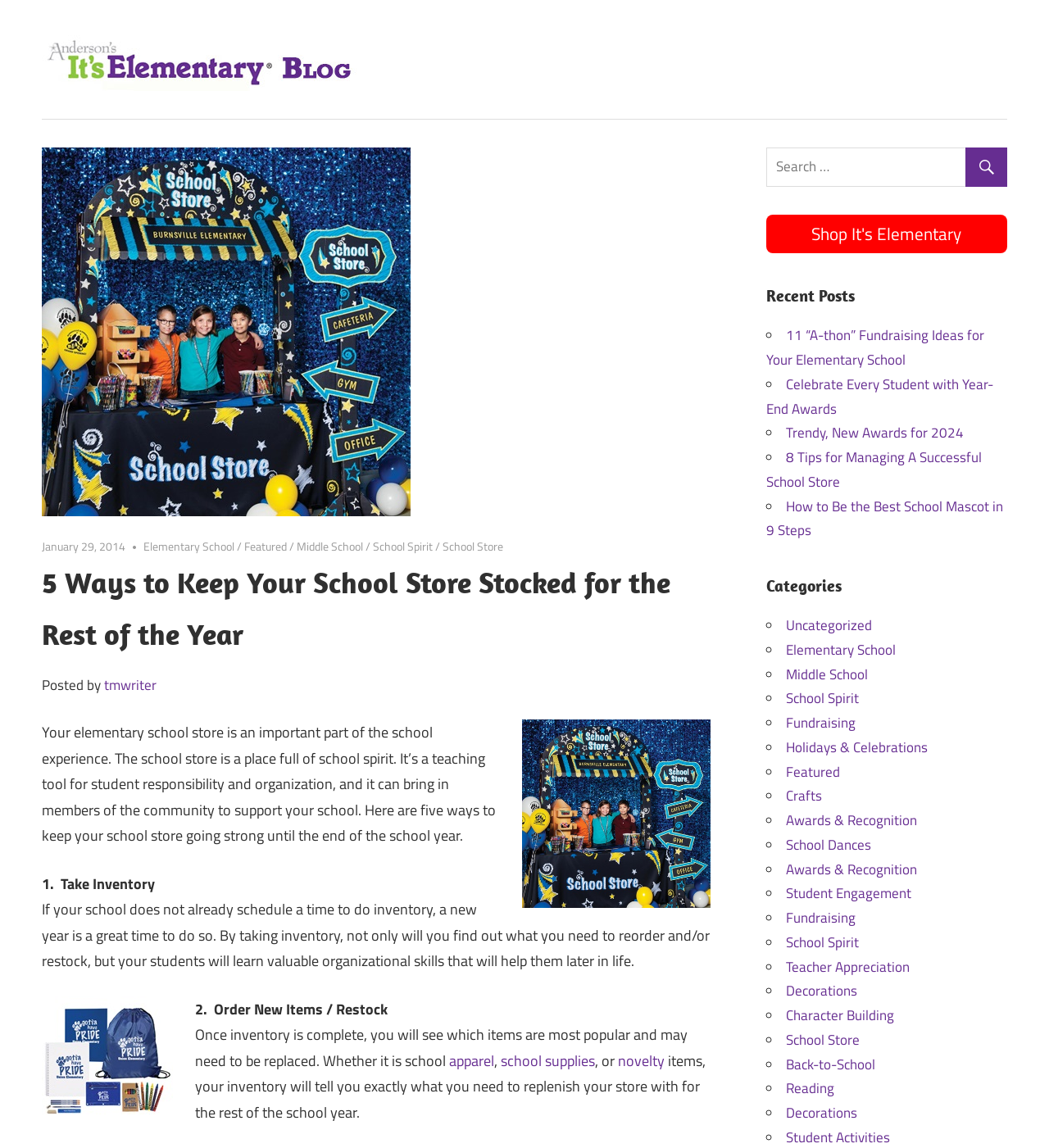What is the name of the blog? Refer to the image and provide a one-word or short phrase answer.

ItsElementary Blog